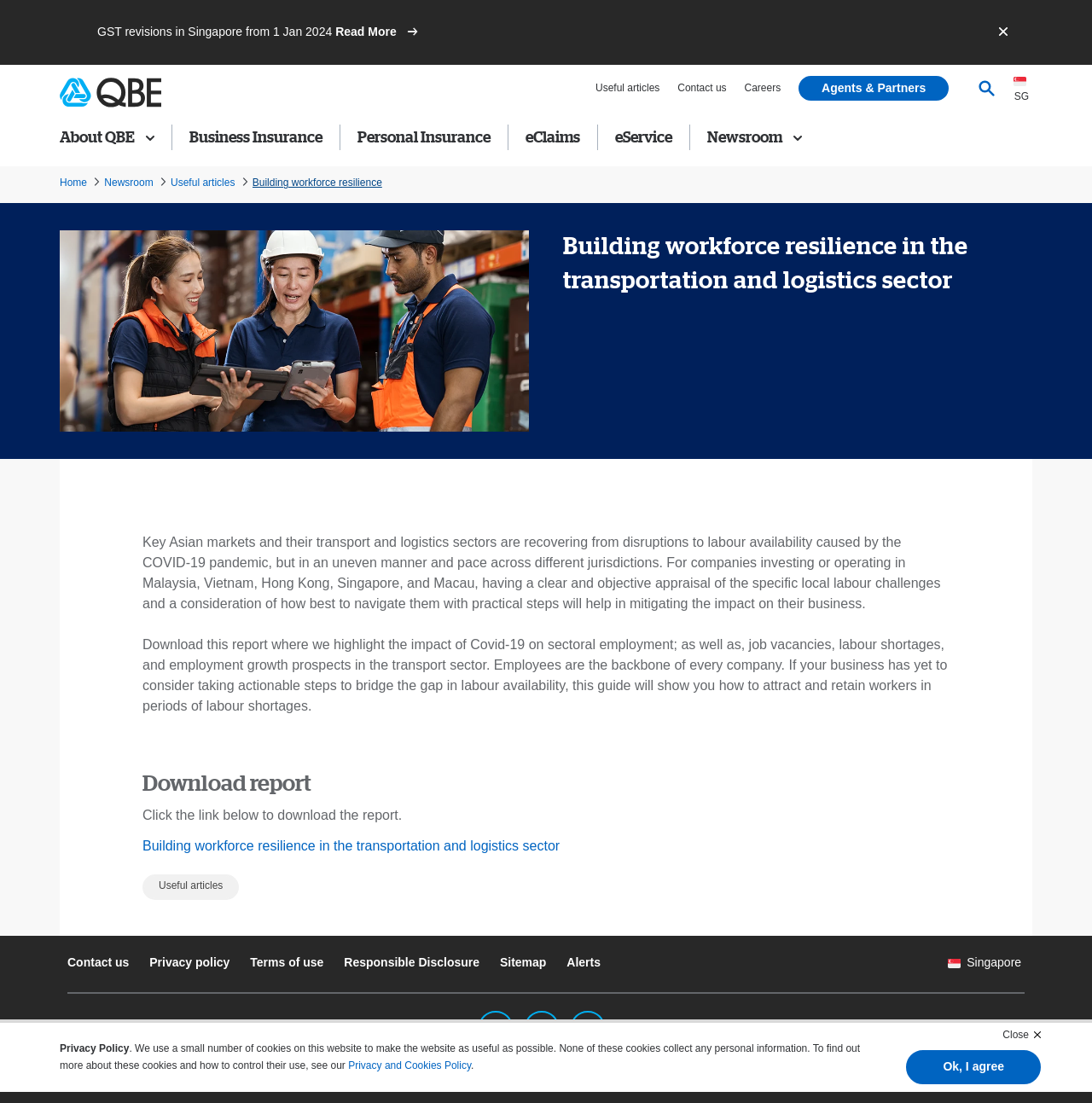What is the topic of the report?
Answer briefly with a single word or phrase based on the image.

Building workforce resilience